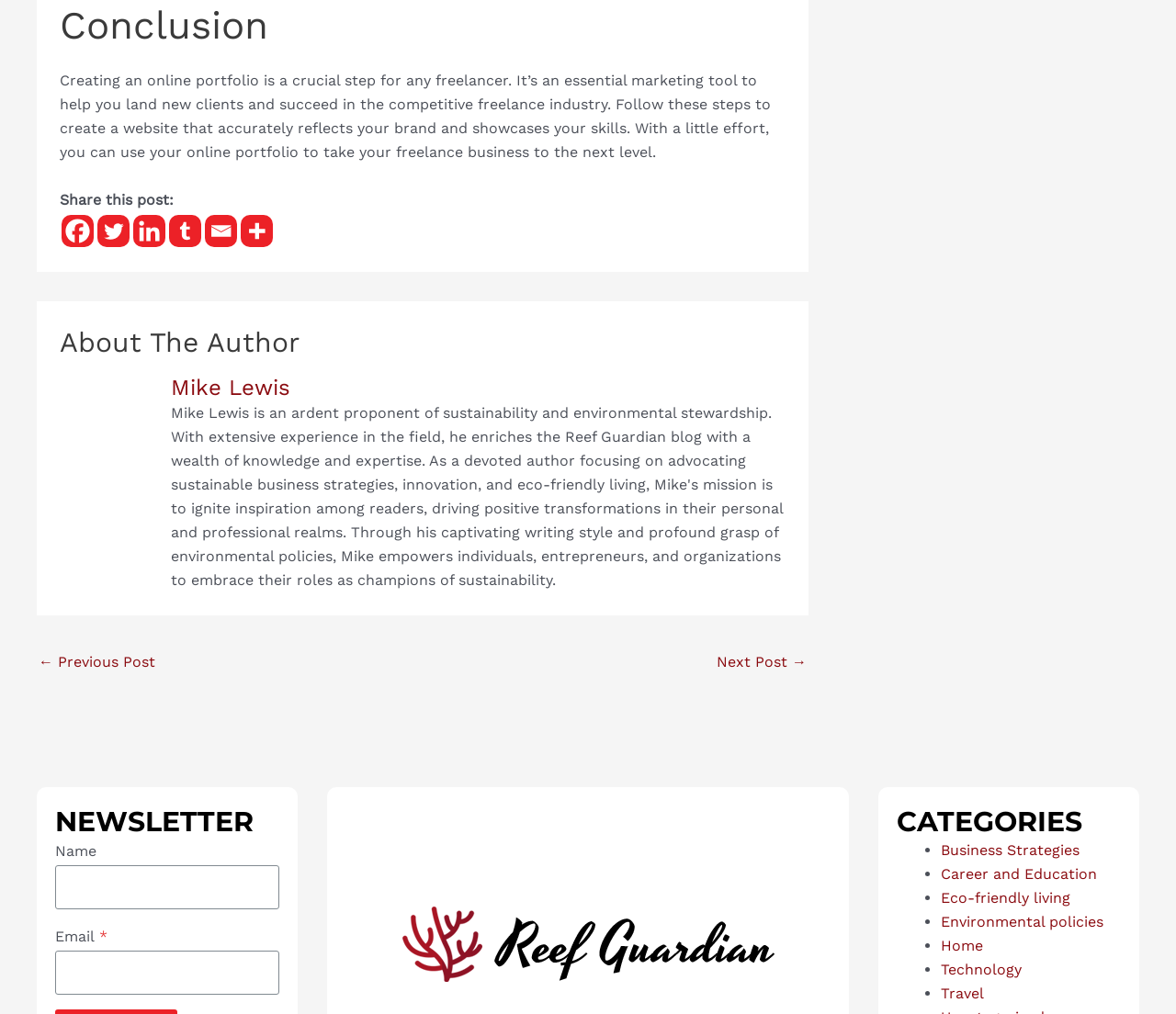Provide a single word or phrase answer to the question: 
Who is the author of the article?

Mike Lewis